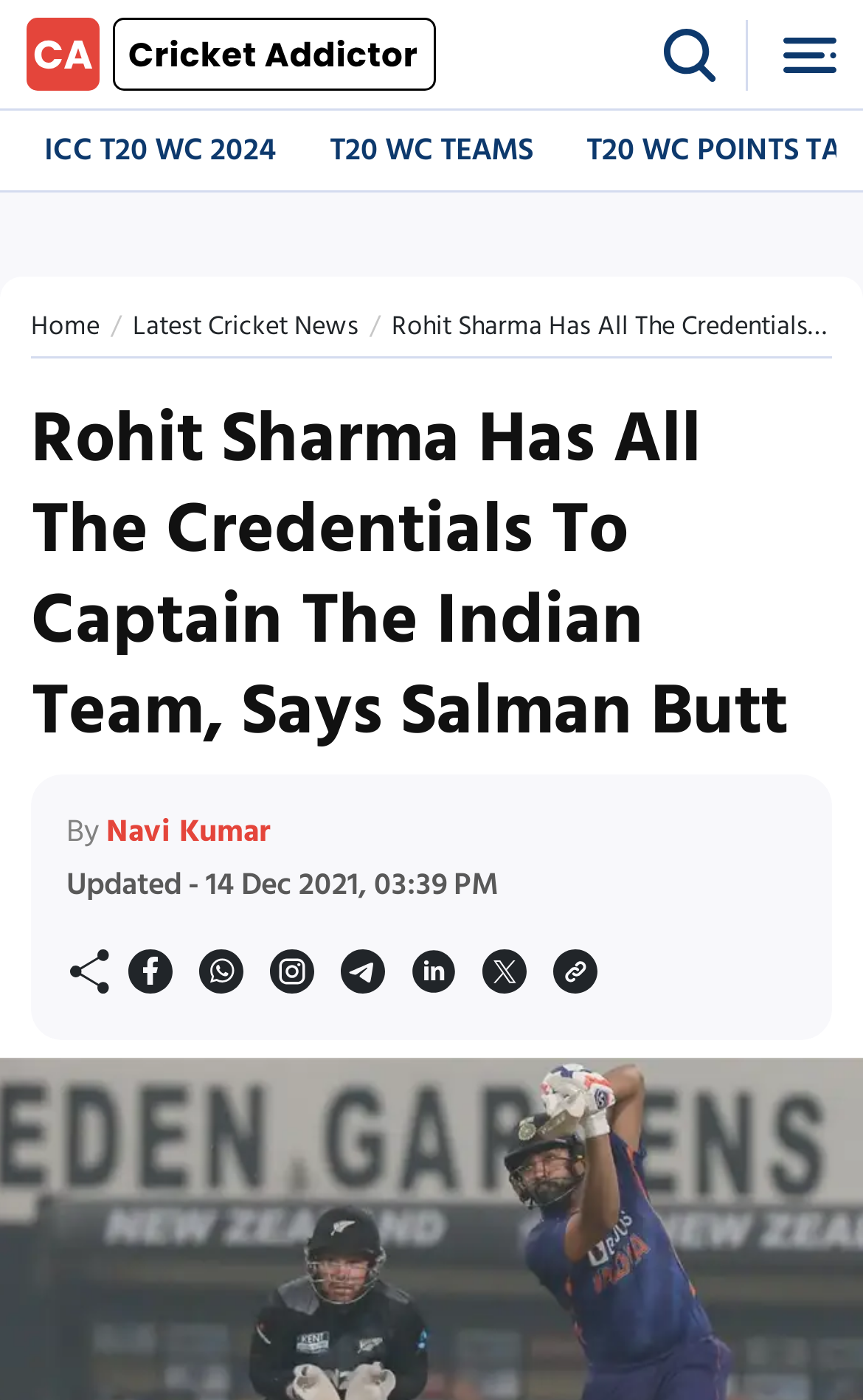Locate and generate the text content of the webpage's heading.

Rohit Sharma Has All The Credentials To Captain The Indian Team, Says Salman Butt